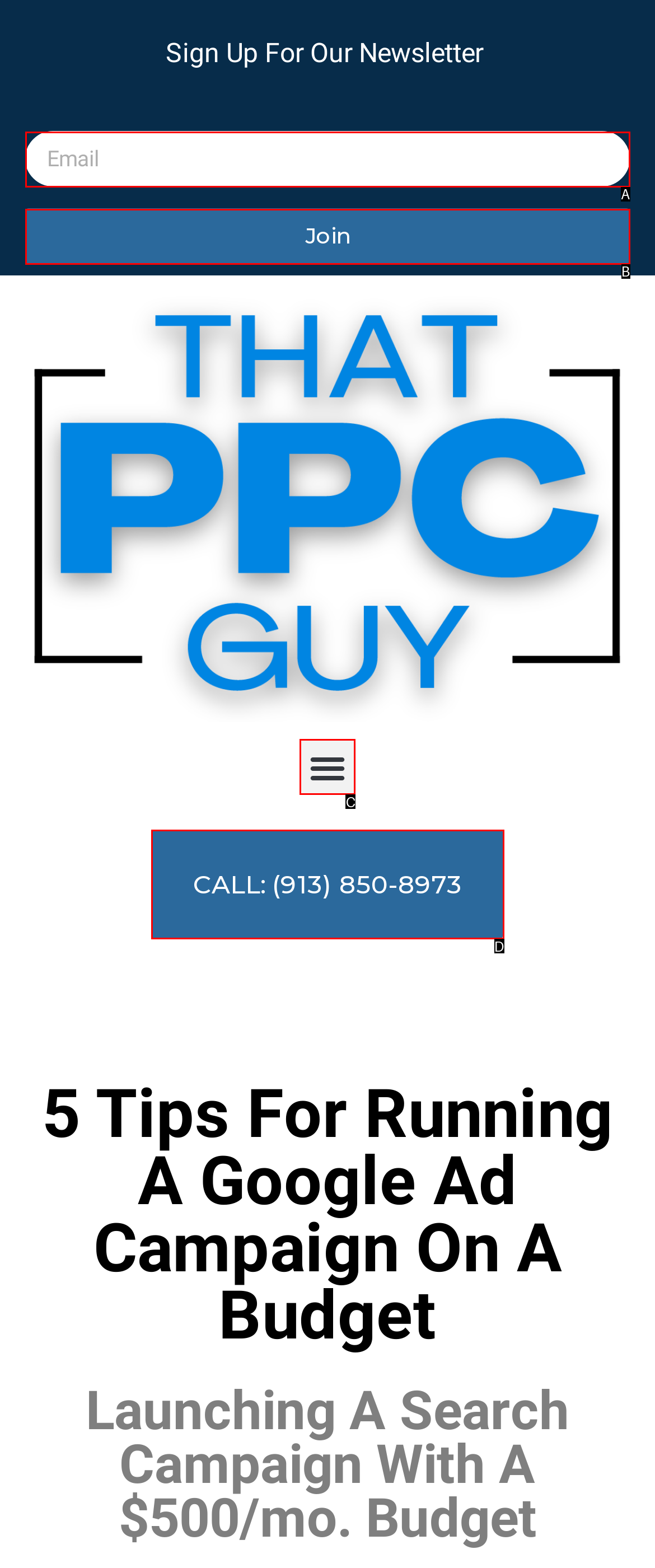Identify the letter corresponding to the UI element that matches this description: name="form_fields[name]" placeholder="Email"
Answer using only the letter from the provided options.

A